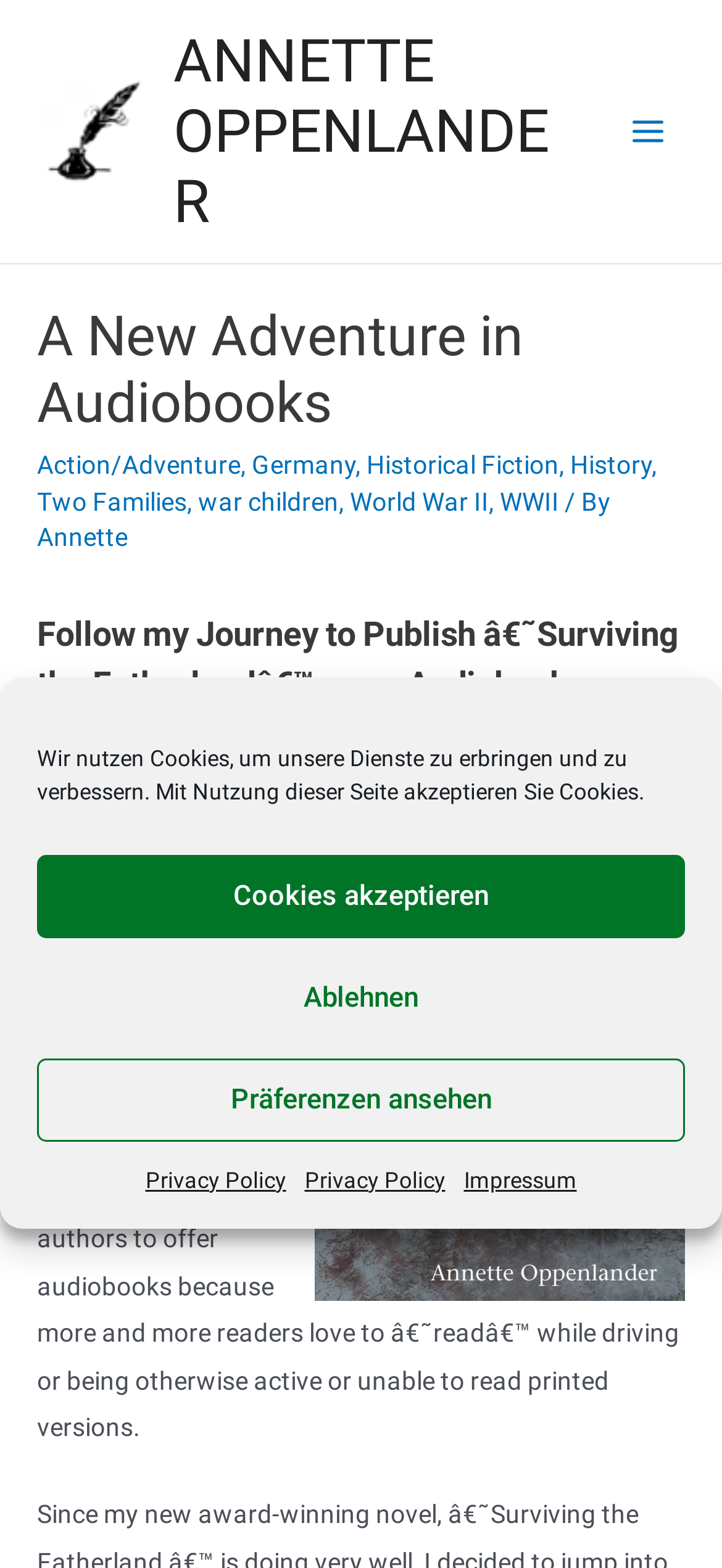Provide an in-depth caption for the contents of the webpage.

This webpage is about Annette Oppenlander's new adventure in audiobooks. At the top, there is a dialog box for managing cookie consent, which includes a message about using cookies to improve services, along with buttons to accept, decline, or view preferences. Below this, there is a link to the privacy policy and impressum.

On the left side, there is a link to "ink and feather" accompanied by a small image. Next to it, there is a link to Annette Oppenlander's name. On the right side, there is a main menu button.

The main content of the page is divided into sections. The first section has a heading "A New Adventure in Audiobooks" followed by links to genres such as Action/Adventure, Historical Fiction, and History. Below this, there are links to specific topics like "Two Families", "war children", and "World War II".

The next section has a heading "Follow my Journey to Publish â€˜Surviving the Fatherlandâ€™ as an Audiobook" accompanied by an image of the book cover. Below this, there is a paragraph of text discussing the importance of offering audiobooks to cater to different reader preferences.

Overall, the webpage has a clean layout with clear headings and concise text, making it easy to navigate and understand.